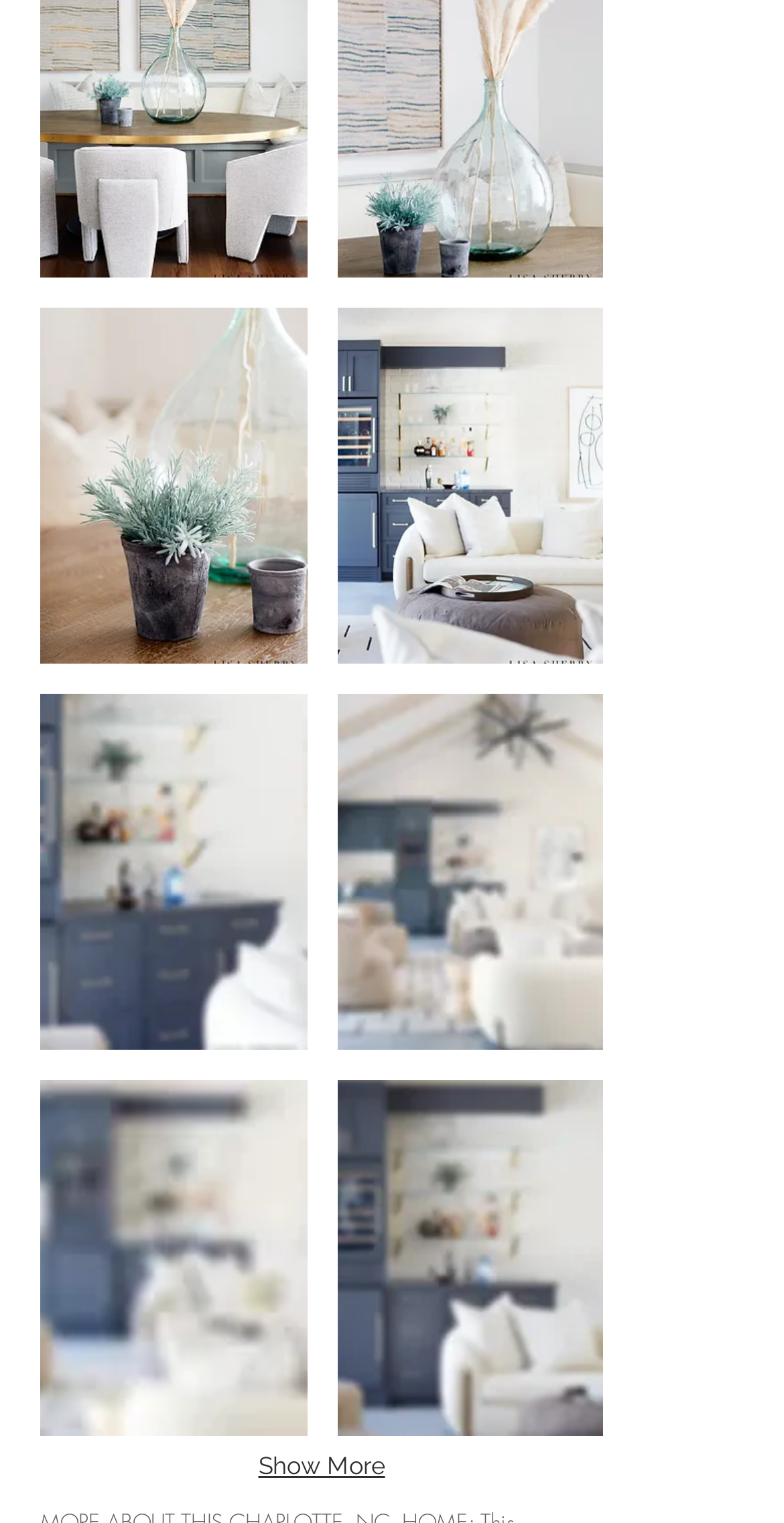What is the position of the 'Show More' button?
Please look at the screenshot and answer in one word or a short phrase.

Bottom center